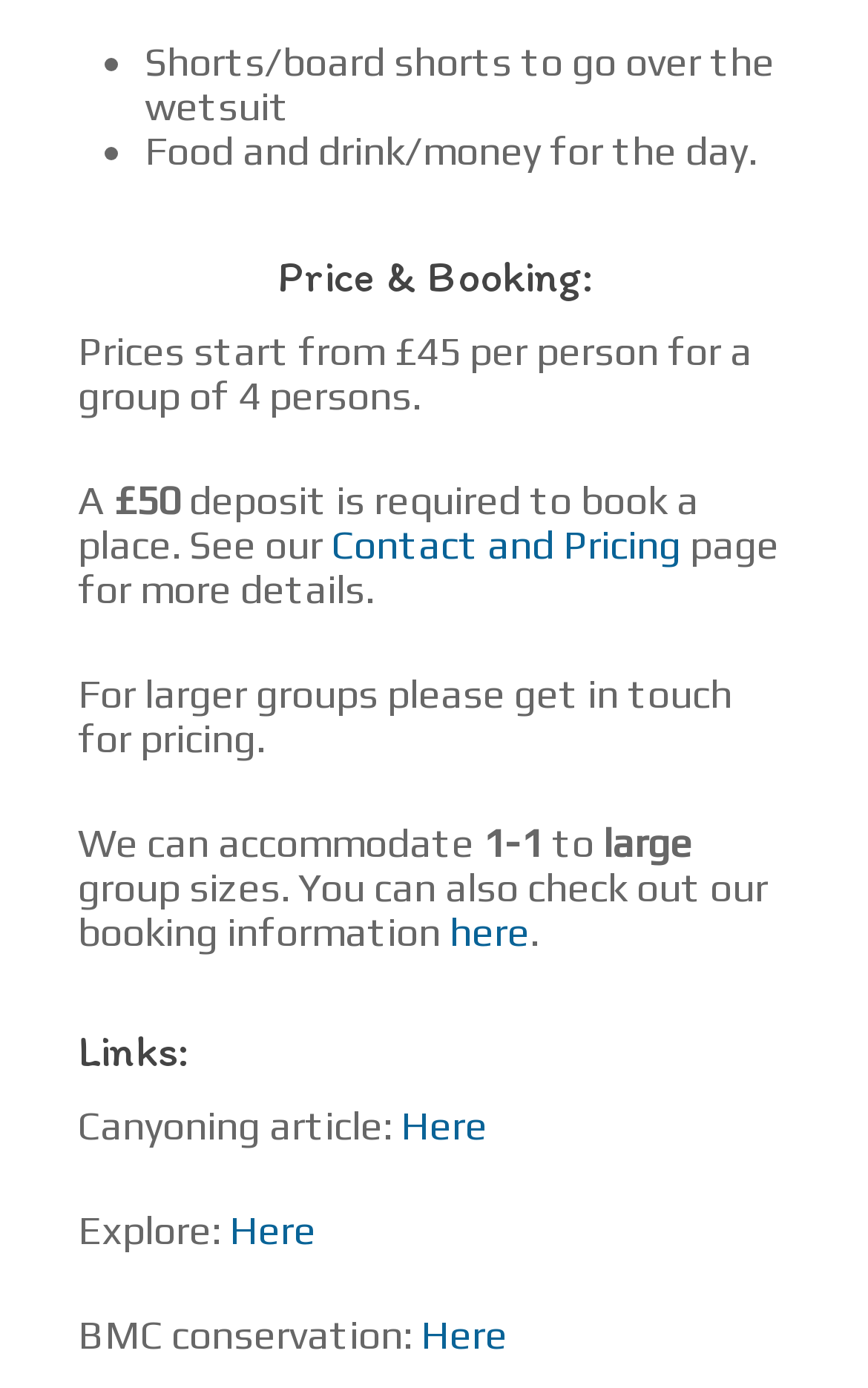Using the provided description Contact and Pricing, find the bounding box coordinates for the UI element. Provide the coordinates in (top-left x, top-left y, bottom-right x, bottom-right y) format, ensuring all values are between 0 and 1.

[0.382, 0.376, 0.785, 0.41]